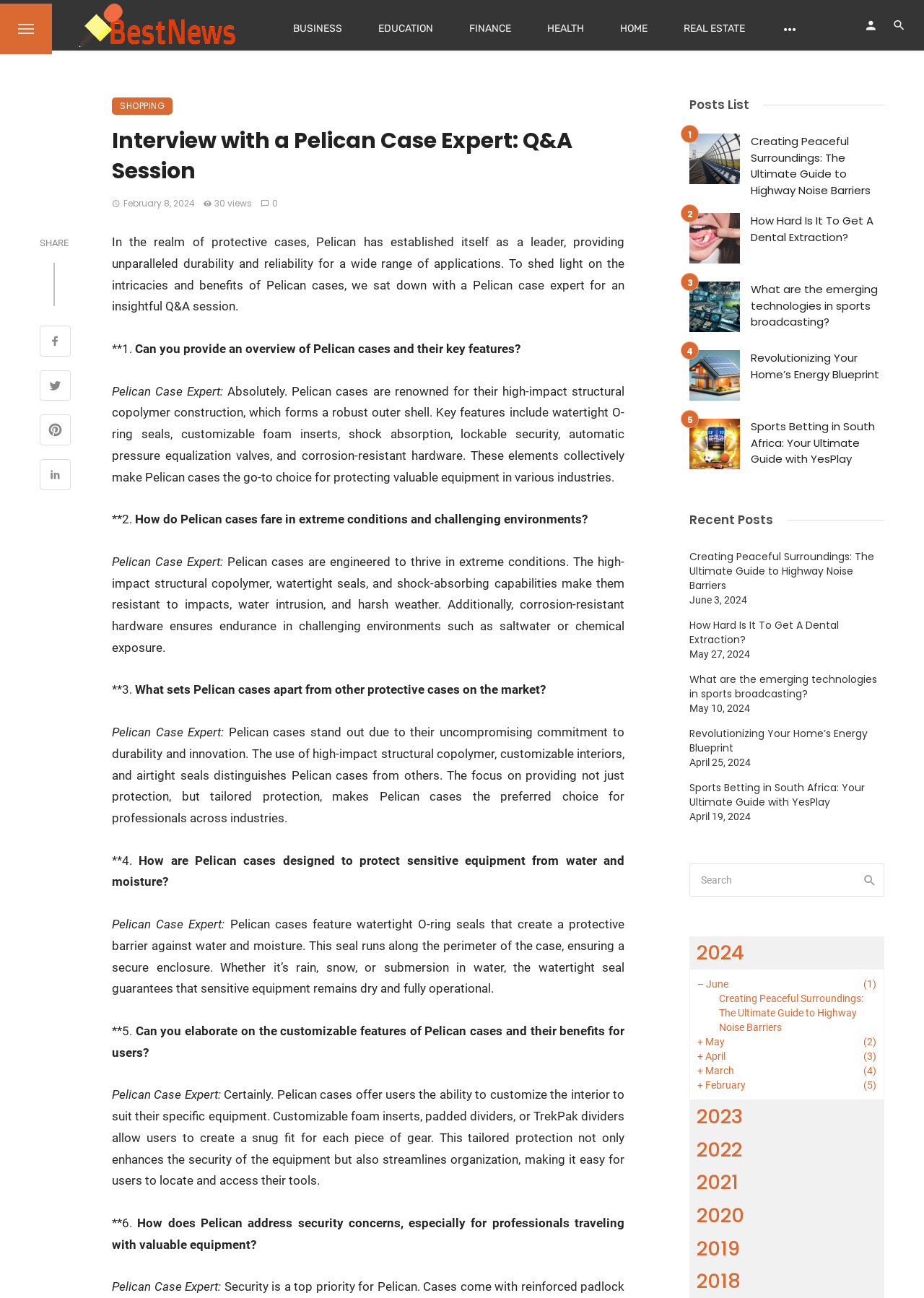Given the element description title="Share on Facebook", identify the bounding box coordinates for the UI element on the webpage screenshot. The format should be (top-left x, top-left y, bottom-right x, bottom-right y), with values between 0 and 1.

[0.043, 0.251, 0.076, 0.277]